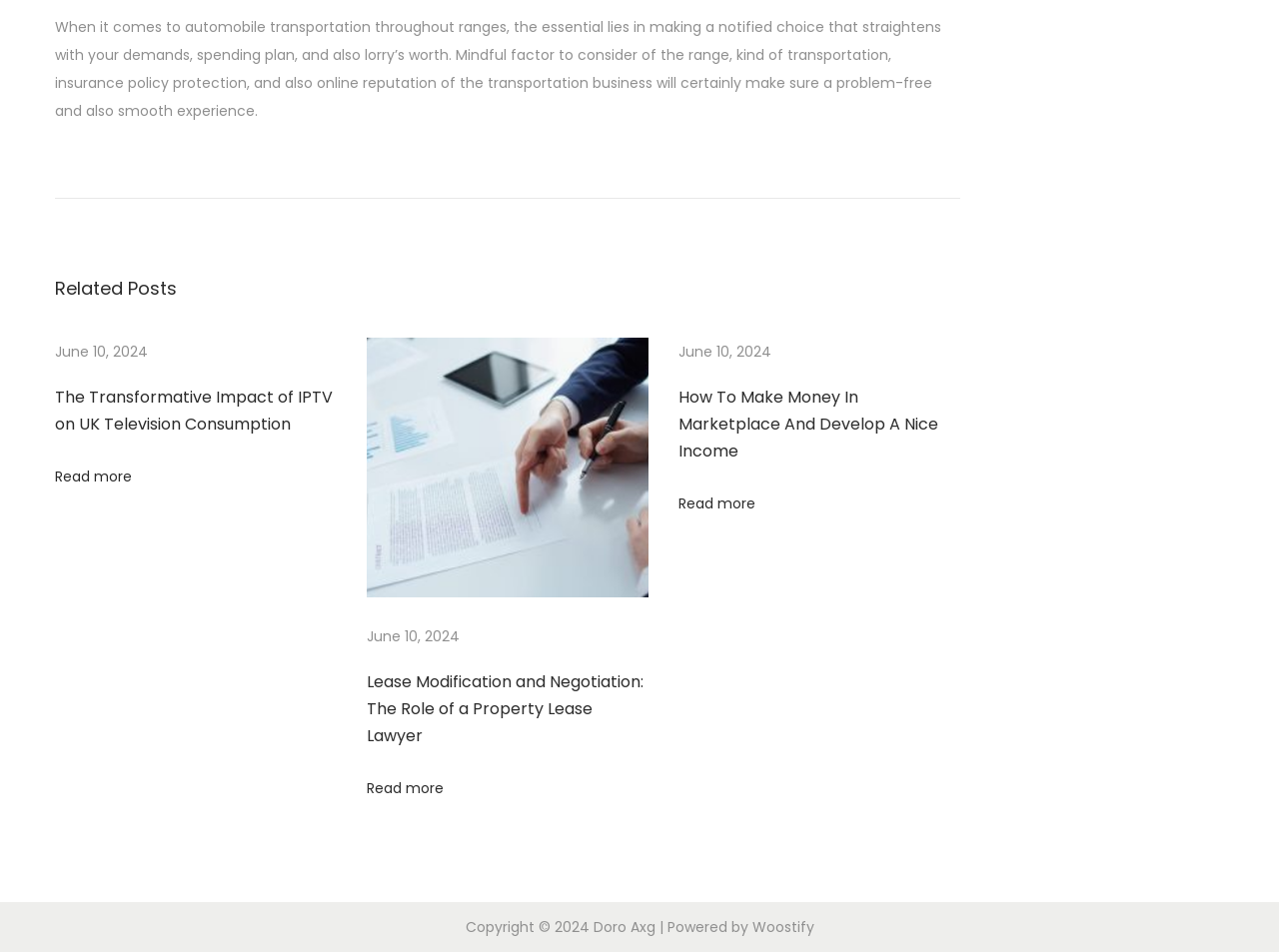Please find the bounding box coordinates of the element that must be clicked to perform the given instruction: "Read more about The Transformative Impact of IPTV on UK Television Consumption". The coordinates should be four float numbers from 0 to 1, i.e., [left, top, right, bottom].

[0.043, 0.49, 0.103, 0.511]